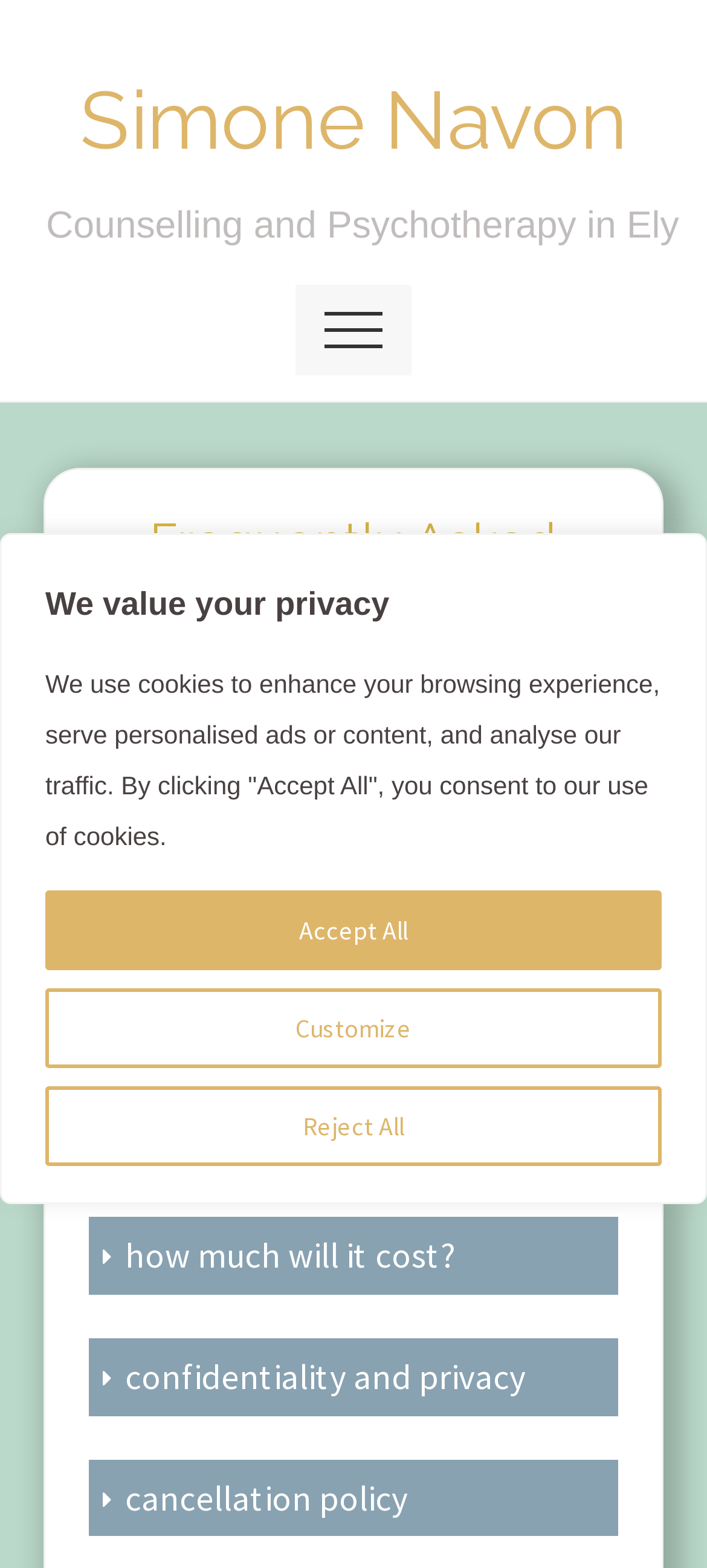How many FAQs are listed on the webpage?
Use the information from the screenshot to give a comprehensive response to the question.

There are 8 buttons with FAQs, namely 'is it right for me?', 'will it help?', 'how long will it take?', 'how often and when?', 'how much will it cost?', 'confidentiality and privacy', and 'cancellation policy'.